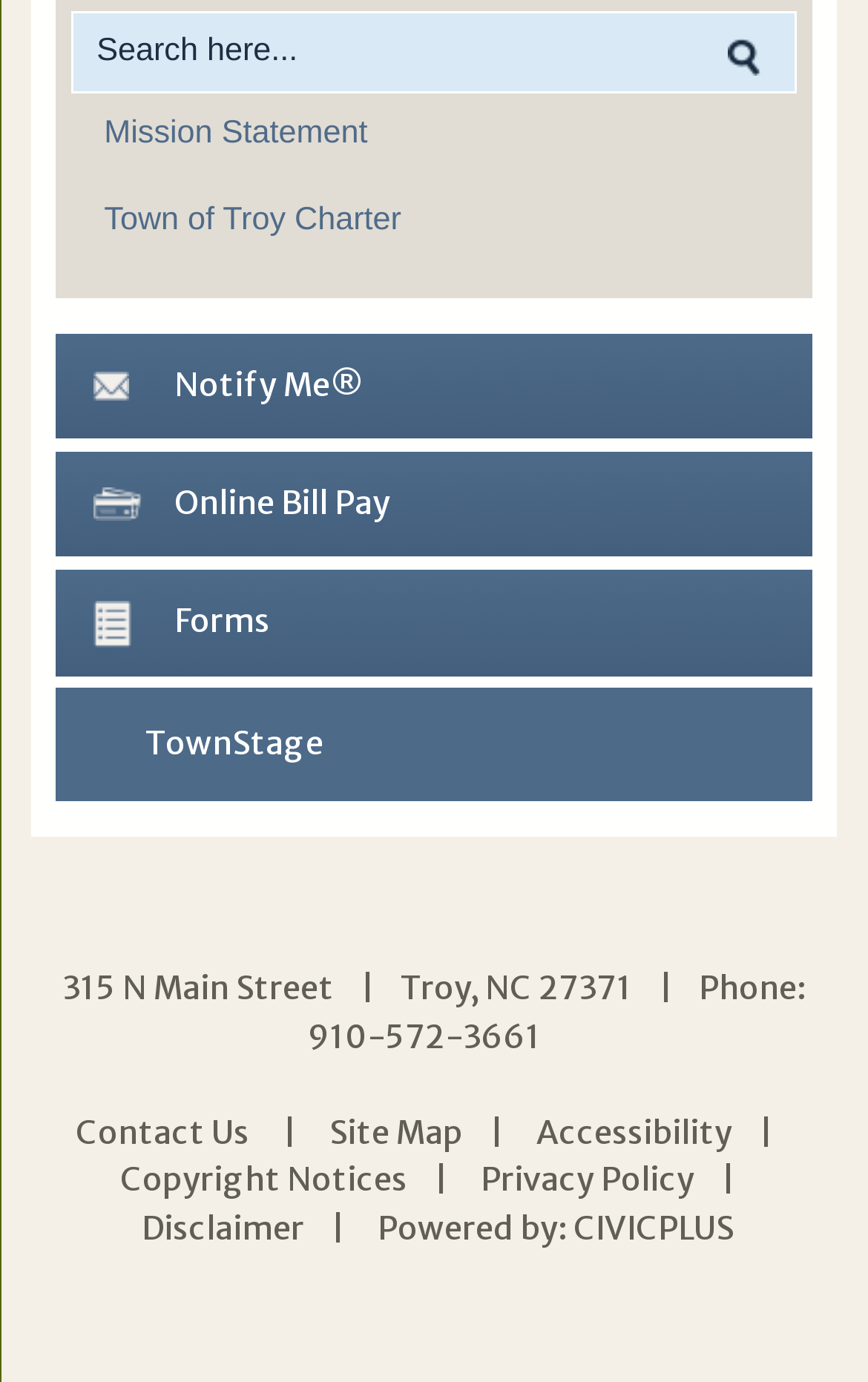Extract the bounding box coordinates for the described element: "parent_node: Search". The coordinates should be represented as four float numbers between 0 and 1: [left, top, right, bottom].

[0.838, 0.025, 0.876, 0.06]